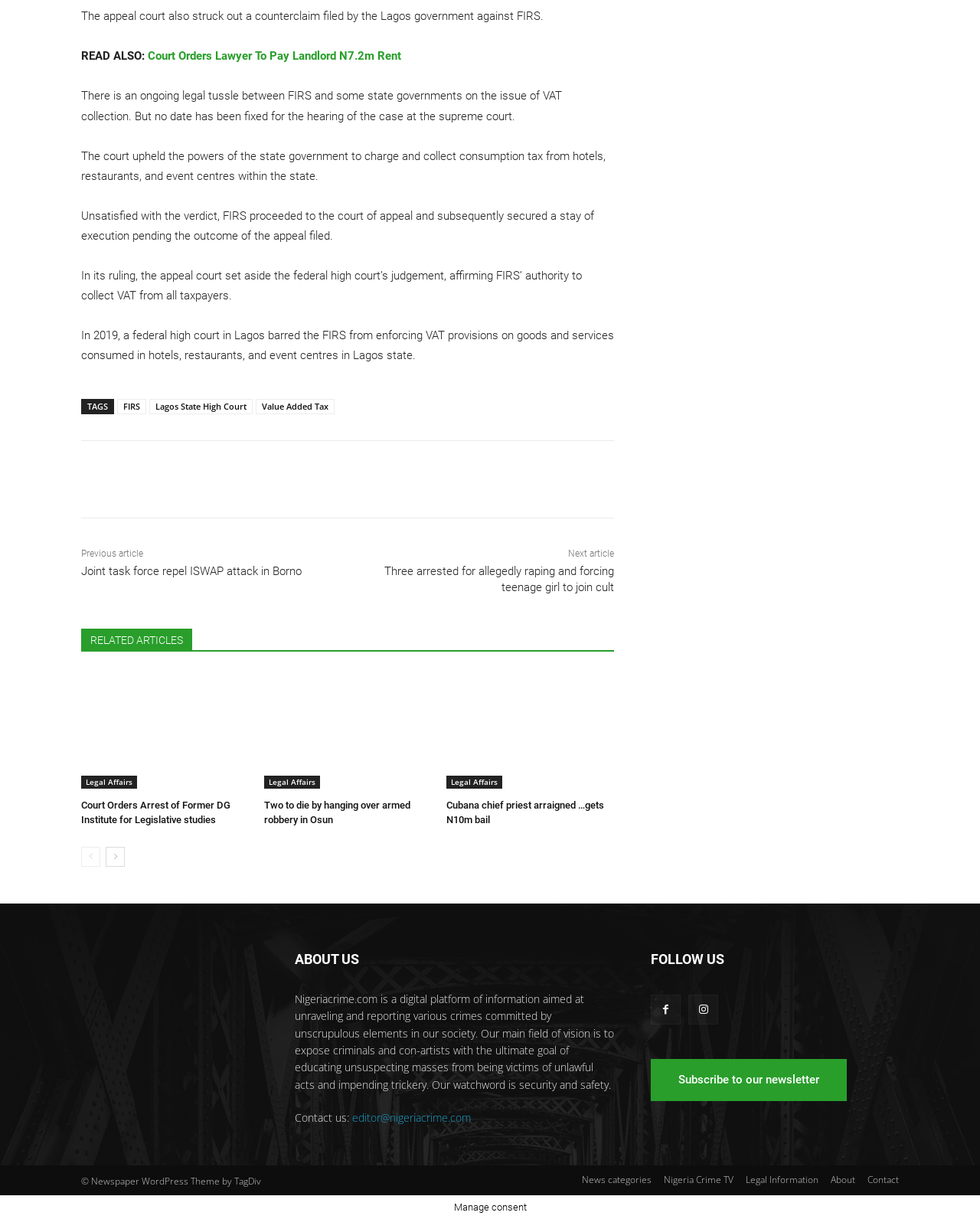Can you identify the bounding box coordinates of the clickable region needed to carry out this instruction: 'Read the previous article'? The coordinates should be four float numbers within the range of 0 to 1, stated as [left, top, right, bottom].

[0.083, 0.45, 0.146, 0.459]